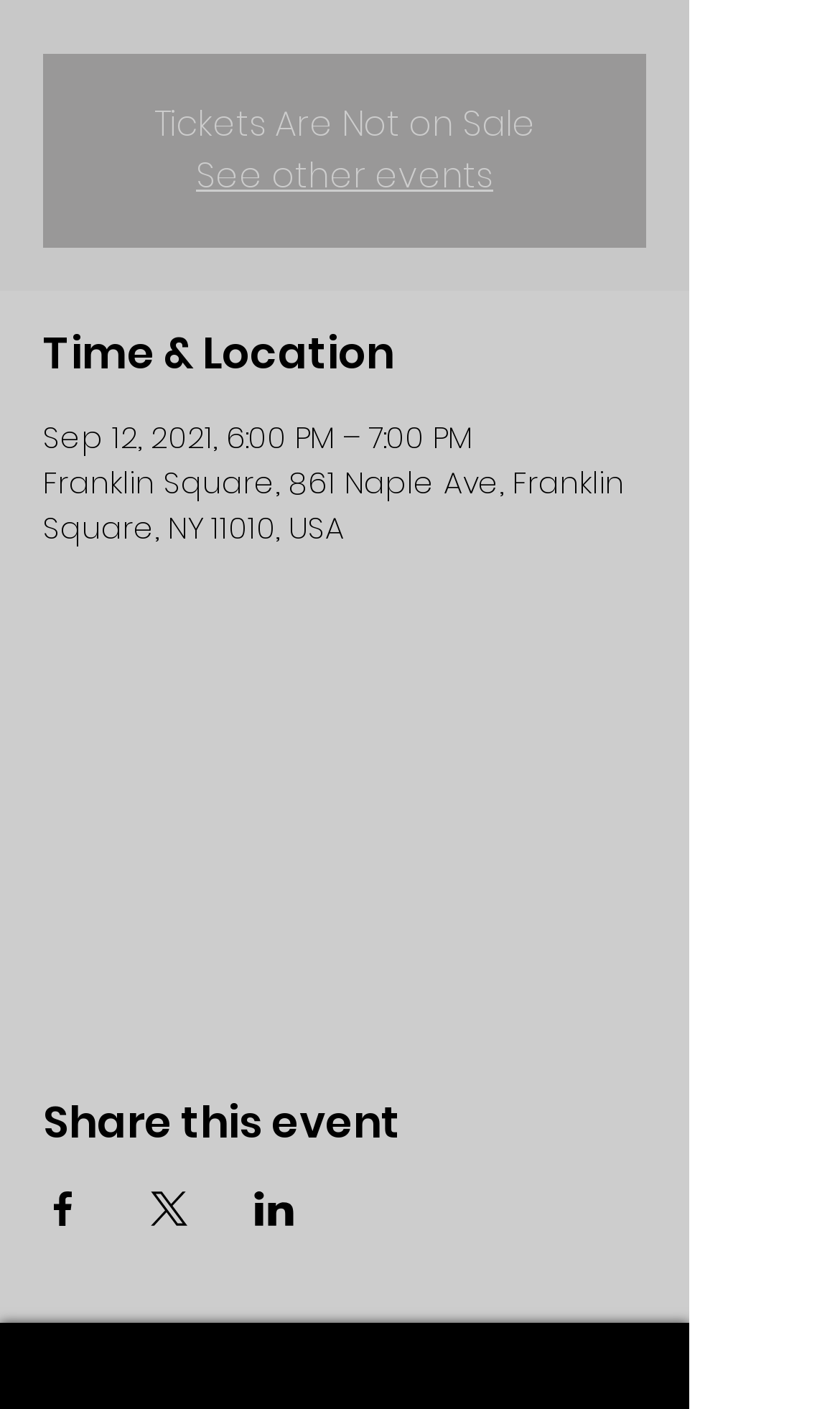Determine the bounding box for the HTML element described here: "alt="Event location map"". The coordinates should be given as [left, top, right, bottom] with each number being a float between 0 and 1.

[0.0, 0.447, 0.821, 0.722]